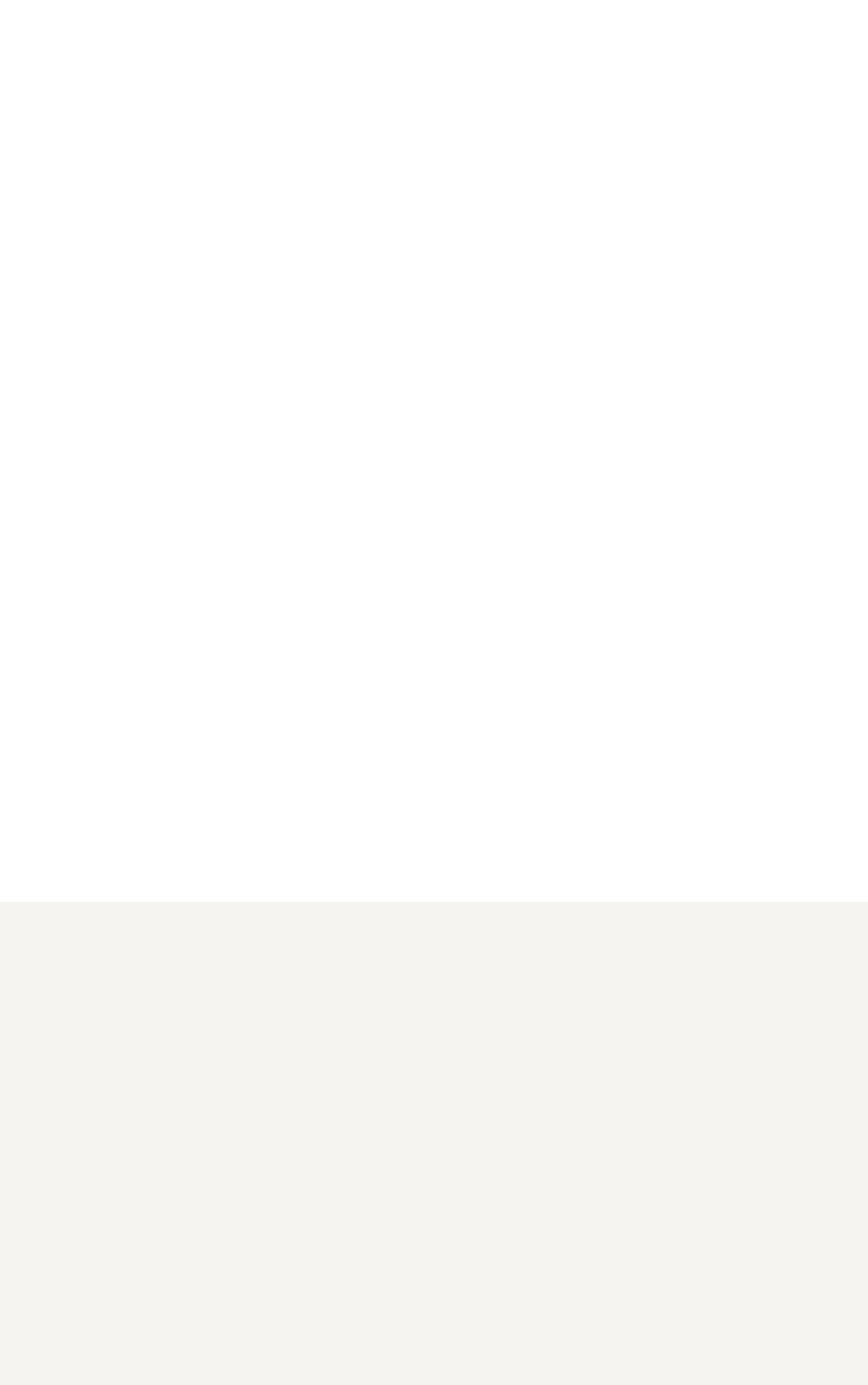Using the format (top-left x, top-left y, bottom-right x, bottom-right y), and given the element description, identify the bounding box coordinates within the screenshot: title="https://vk.com/likemes"

[0.532, 0.92, 0.605, 0.978]